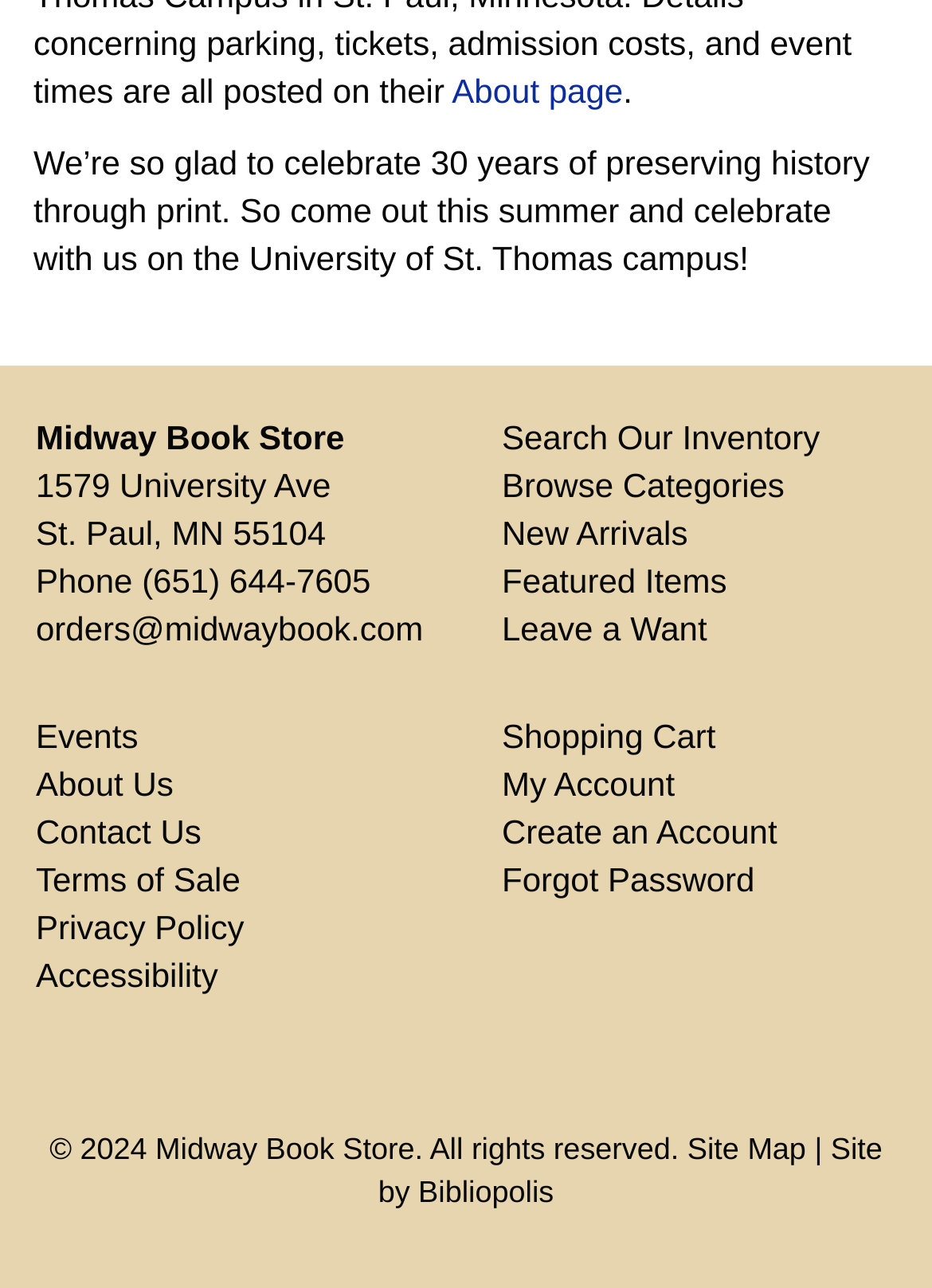Please identify the coordinates of the bounding box for the clickable region that will accomplish this instruction: "Call the store".

[0.152, 0.436, 0.398, 0.465]